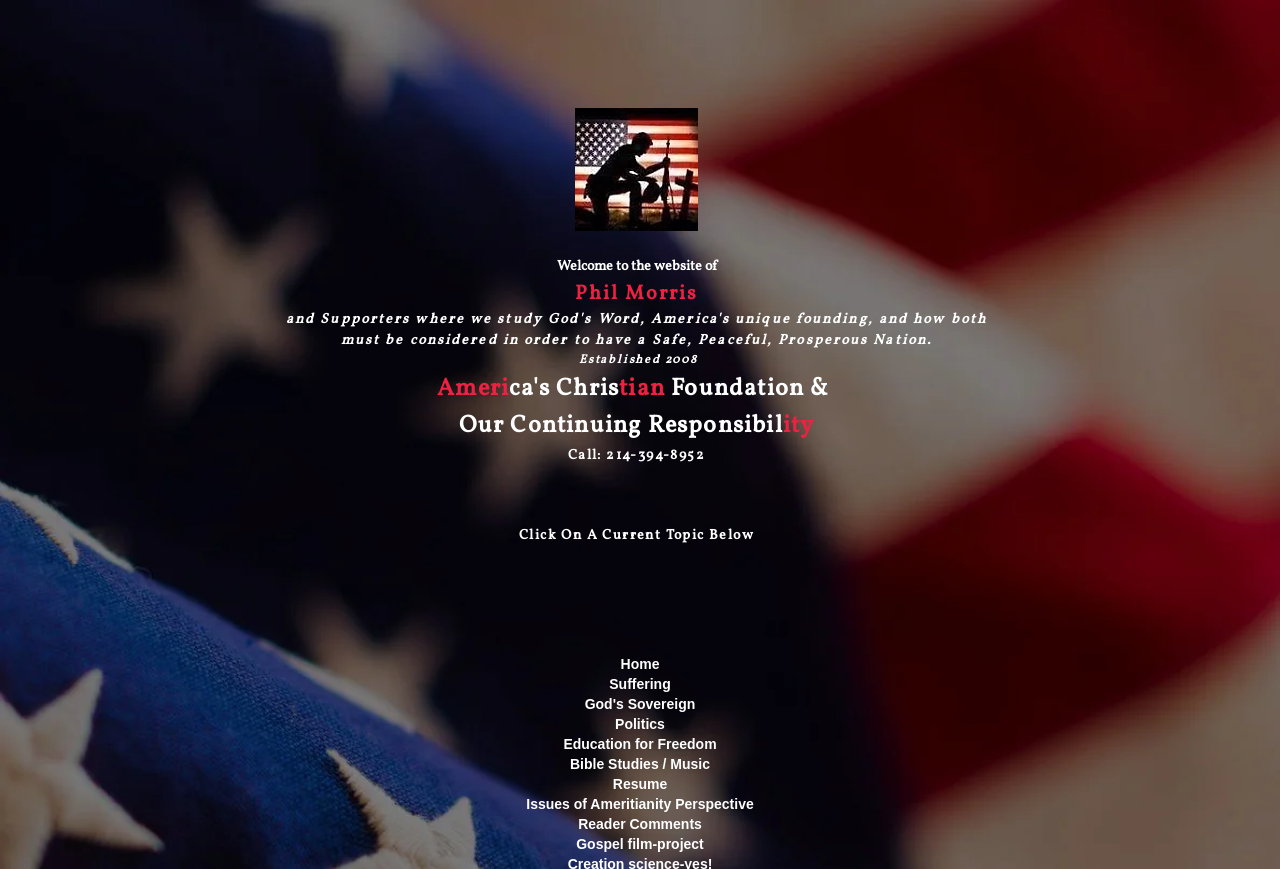Determine the bounding box for the described UI element: "Contact".

None